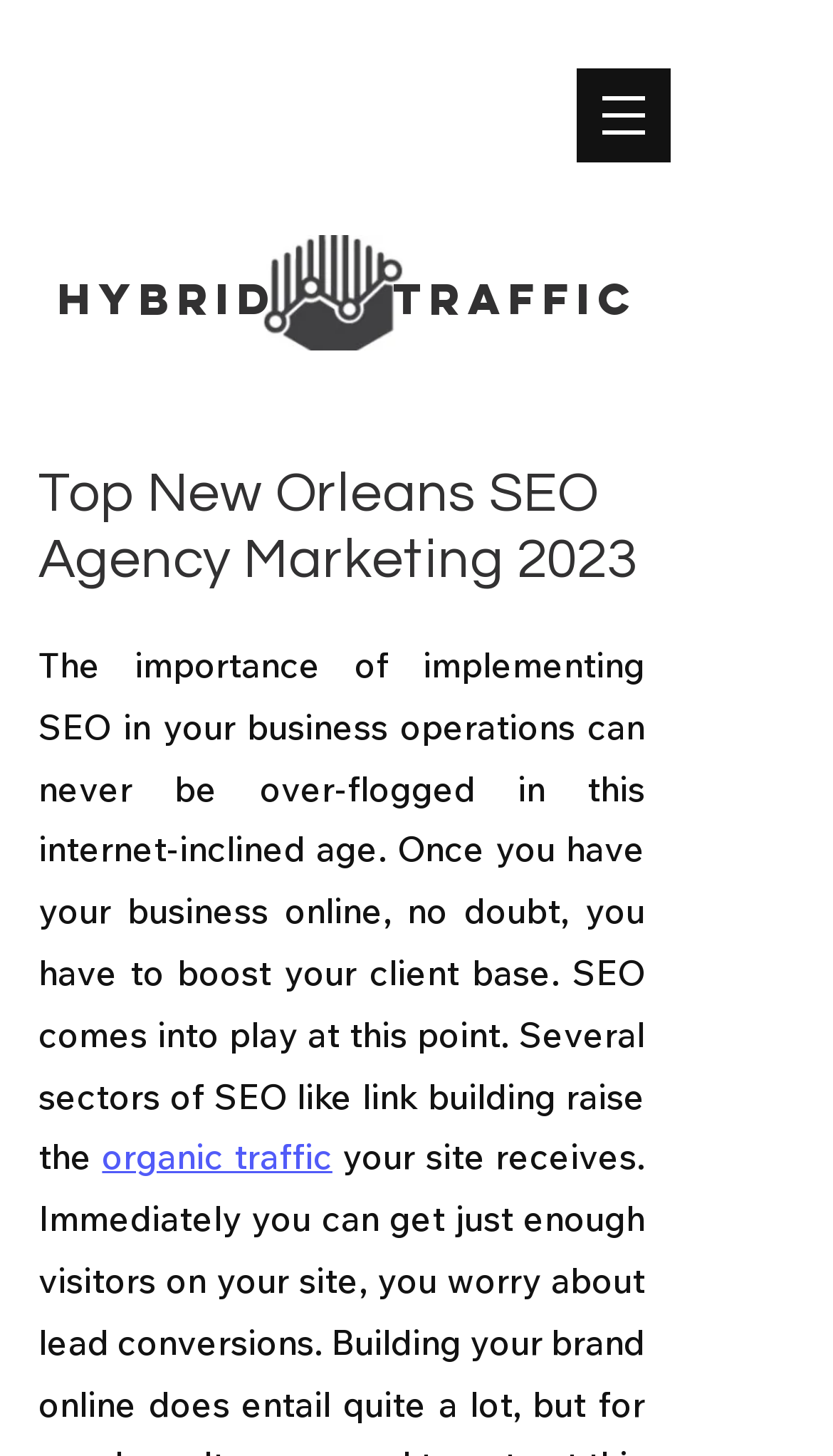Reply to the question with a brief word or phrase: What is the name of the agency?

New Orleans SEO Agency